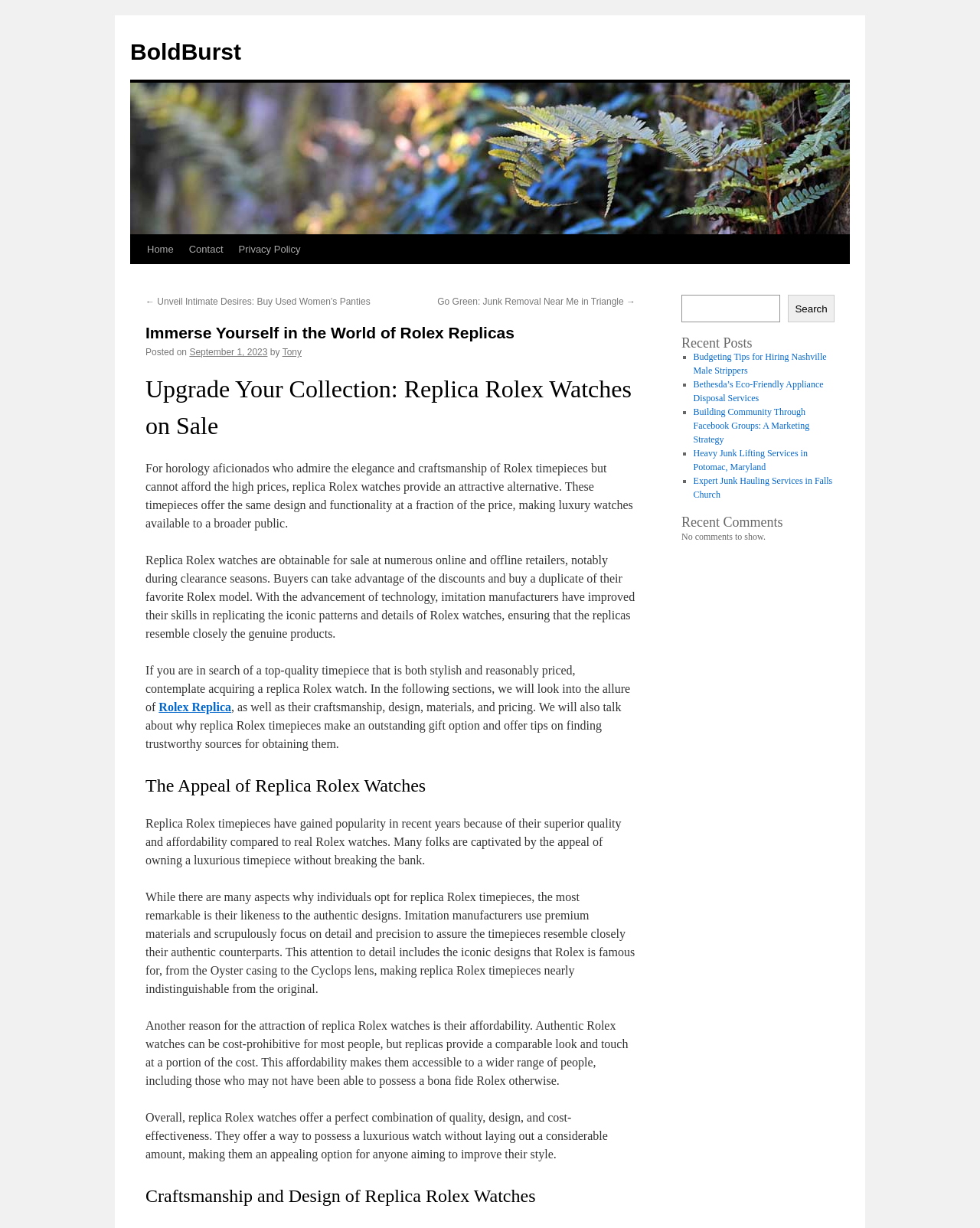Please determine the bounding box coordinates of the area that needs to be clicked to complete this task: 'Click on the 'Rolex Replica' link'. The coordinates must be four float numbers between 0 and 1, formatted as [left, top, right, bottom].

[0.162, 0.571, 0.236, 0.581]